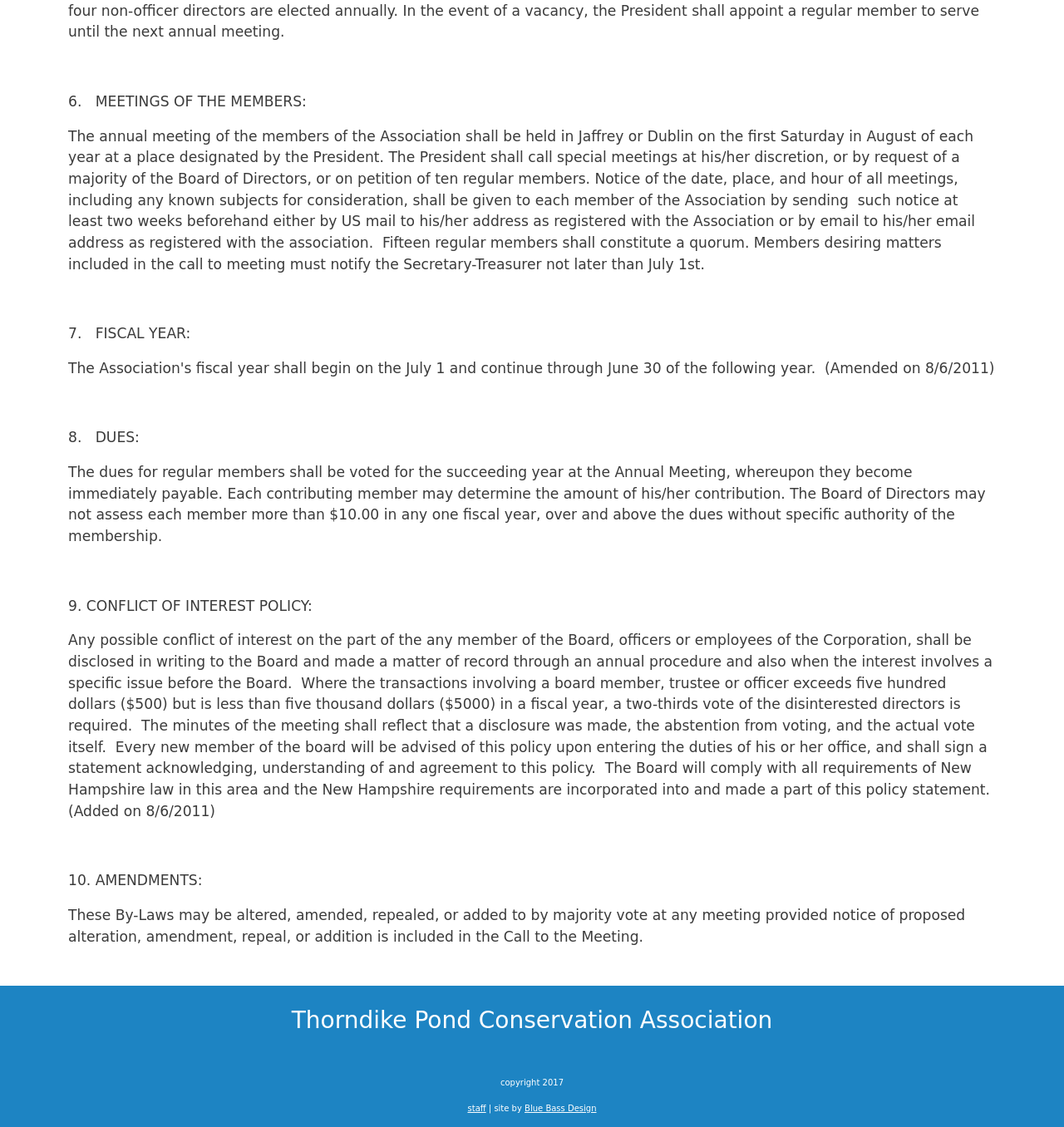Show the bounding box coordinates for the HTML element as described: "Blue Bass Design".

[0.493, 0.979, 0.561, 0.987]